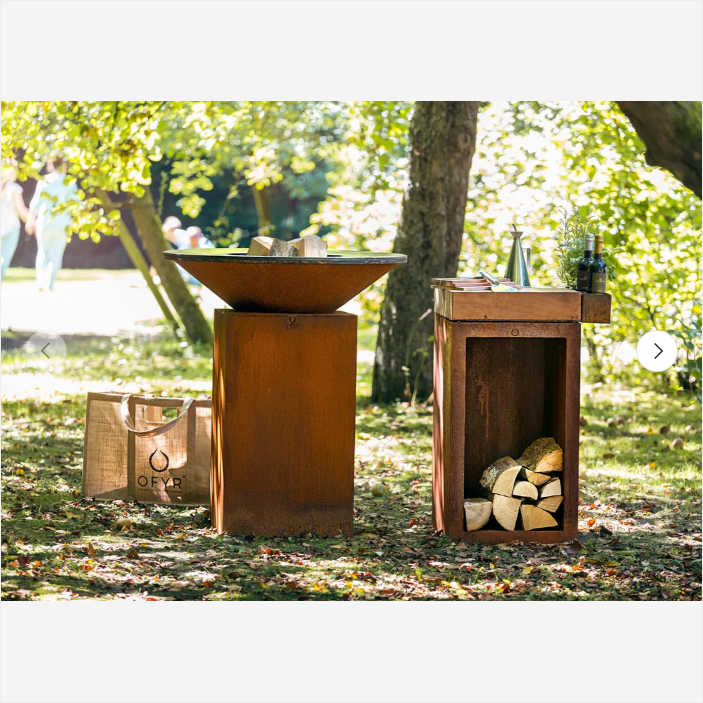Give a one-word or one-phrase response to the question:
What is the brand of the bag?

OFYR